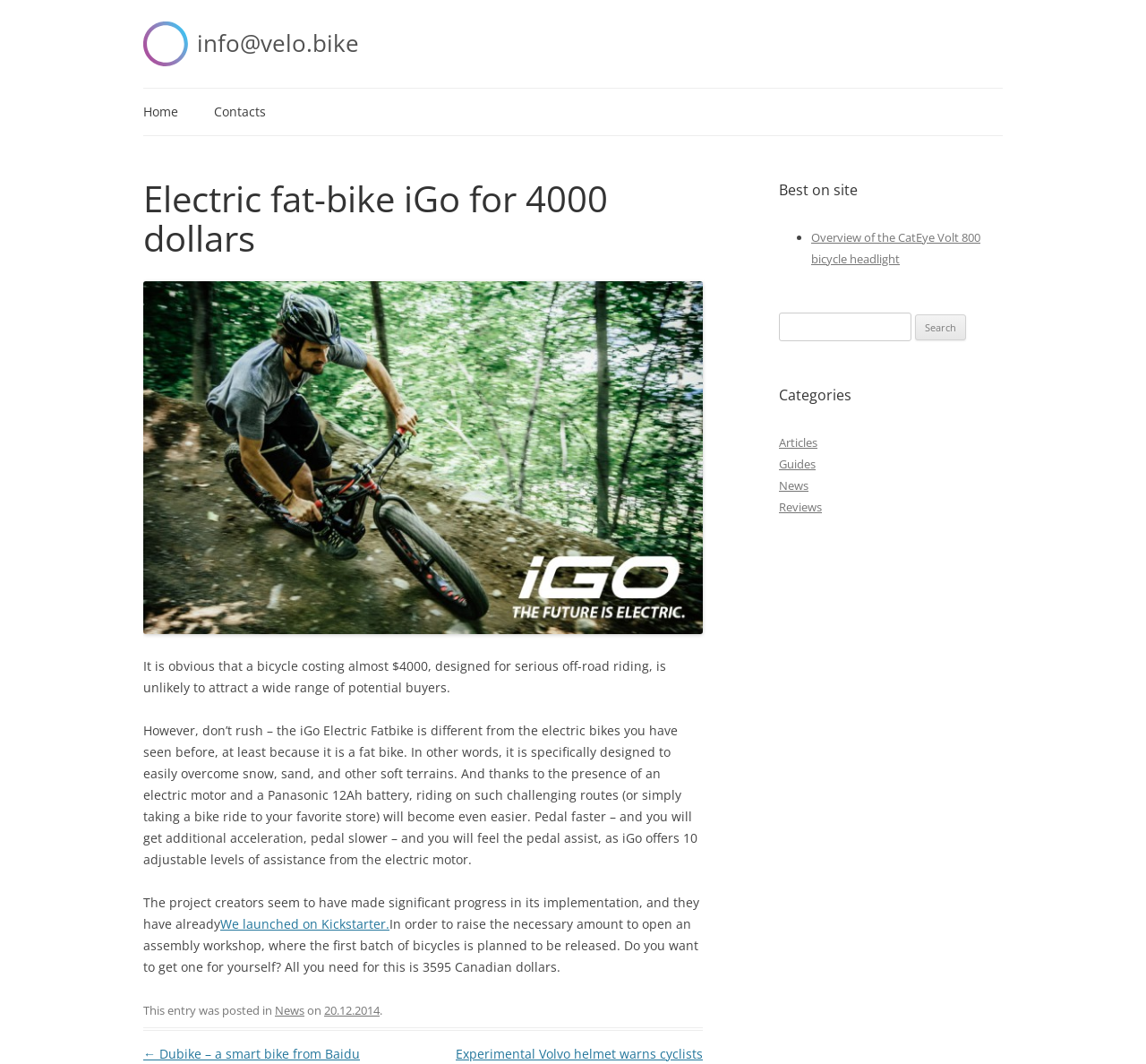What is the name of the electric fat-bike?
Answer with a single word or phrase by referring to the visual content.

iGo